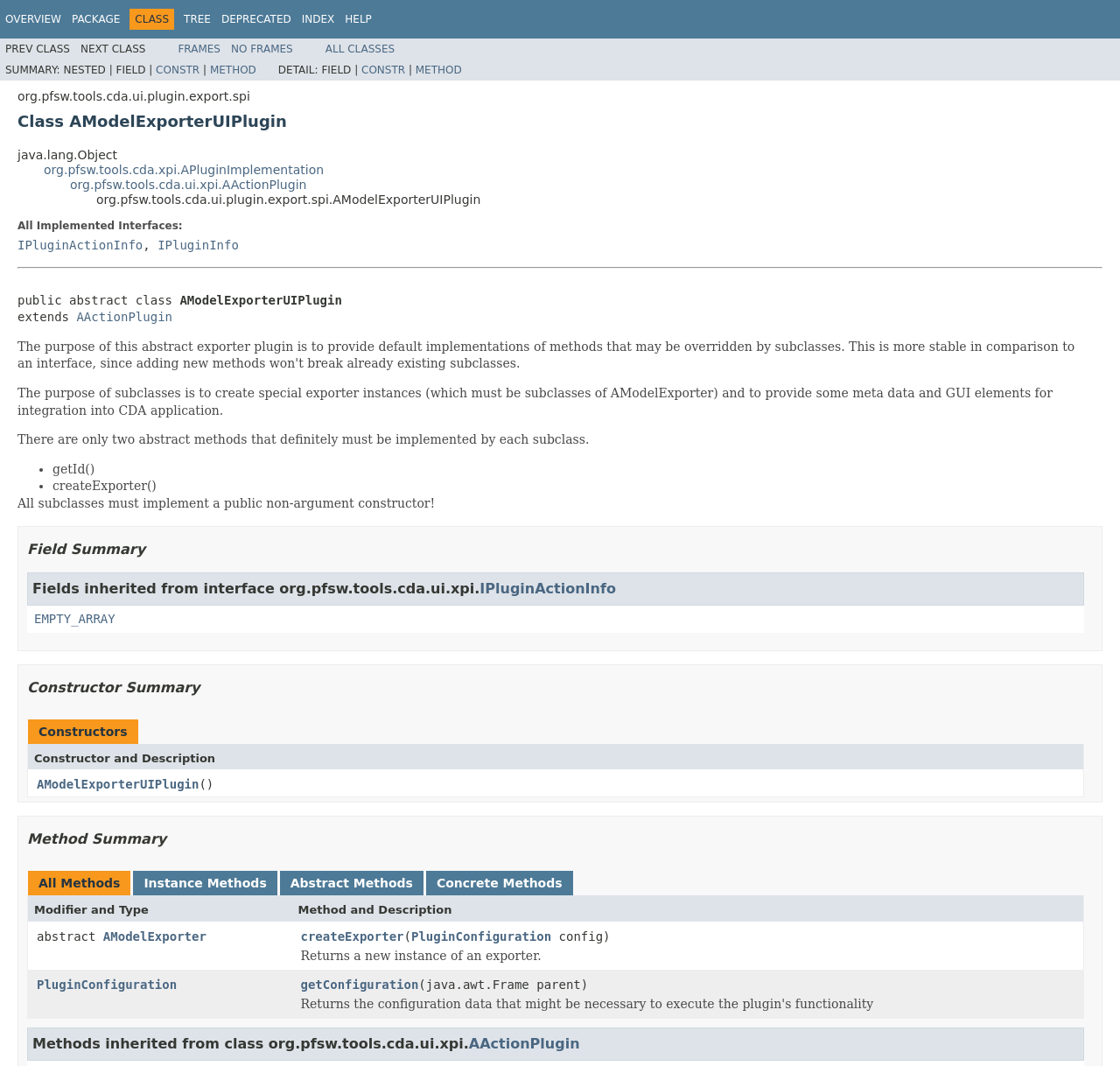What is the name of the class?
Examine the webpage screenshot and provide an in-depth answer to the question.

The name of the class can be found in the heading 'Class AModelExporterUIPlugin' which is located at the top of the webpage.